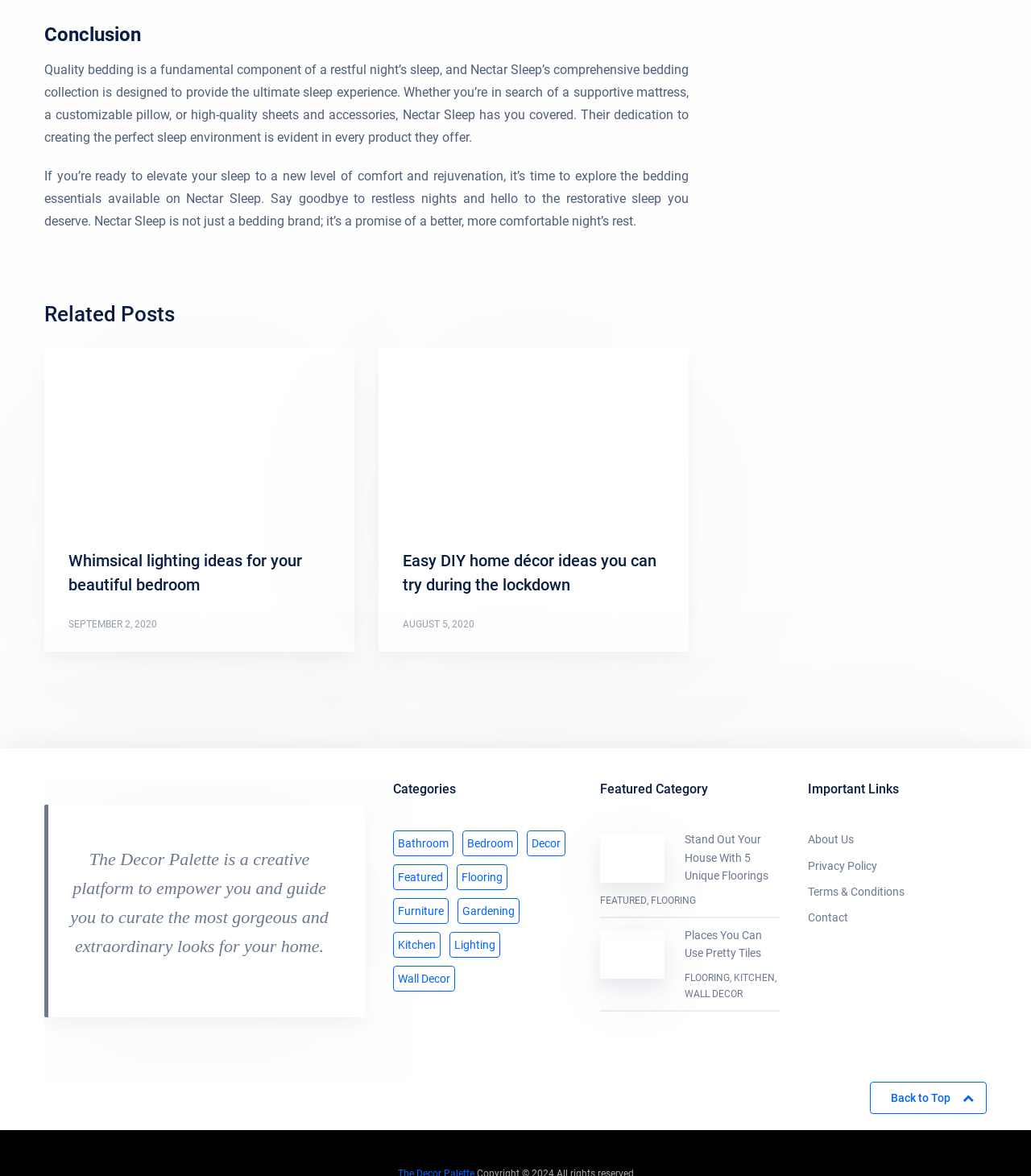What categories are listed on this webpage?
Please provide a single word or phrase as your answer based on the image.

Multiple categories